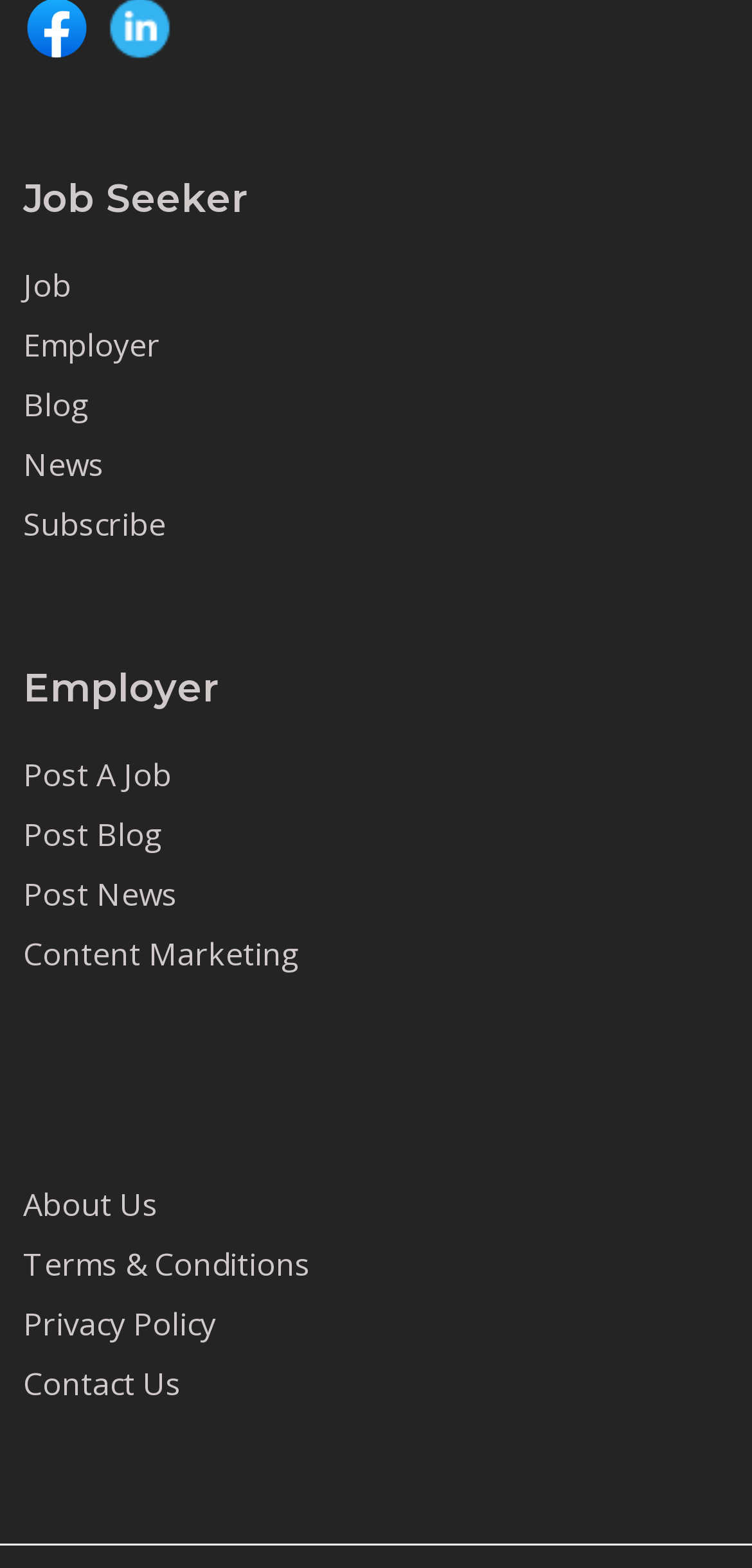How many headings are there on the webpage?
Provide a short answer using one word or a brief phrase based on the image.

3